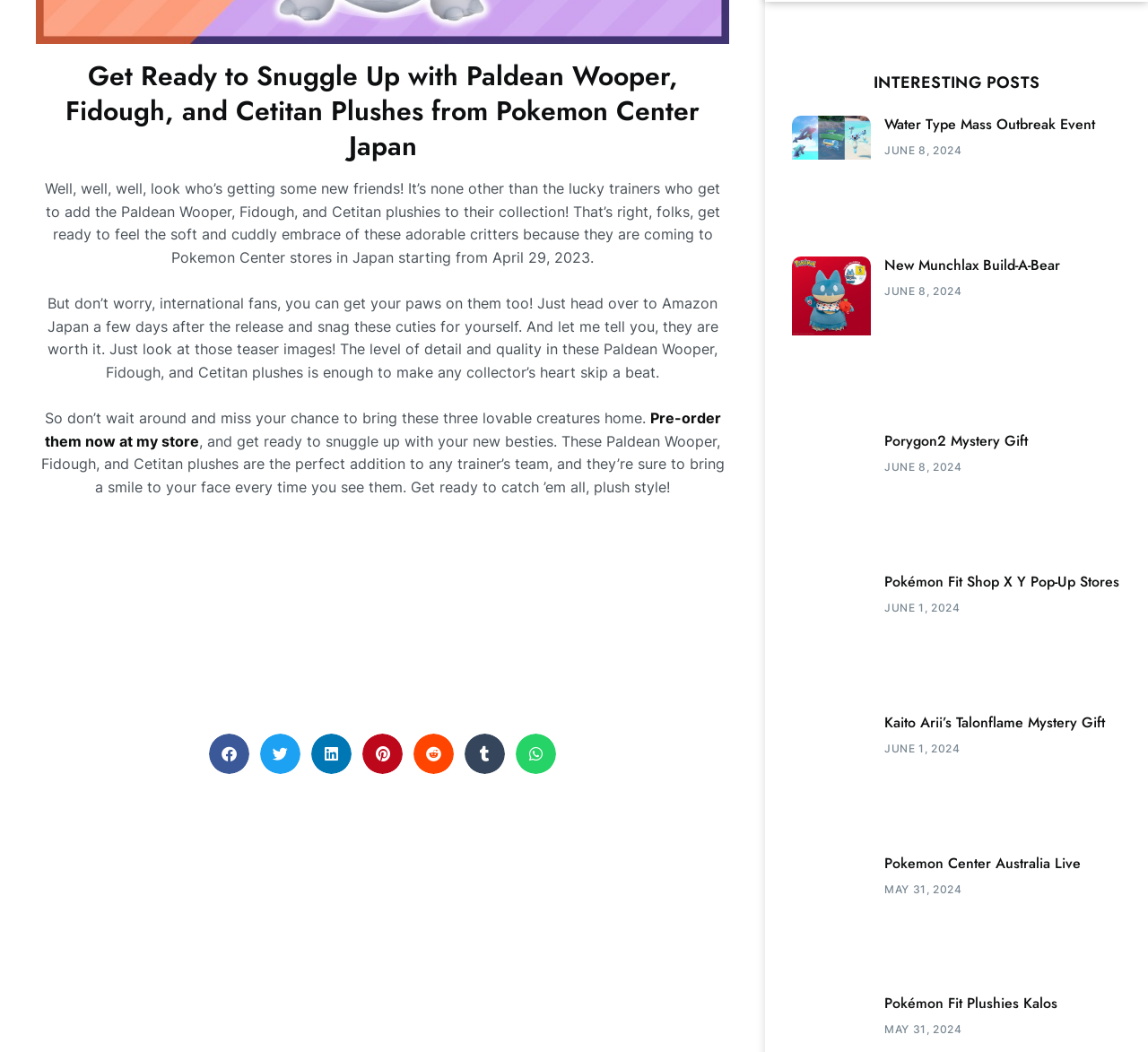Locate the bounding box coordinates of the area to click to fulfill this instruction: "Read Water Type Mass Outbreak Event article". The bounding box should be presented as four float numbers between 0 and 1, in the order [left, top, right, bottom].

[0.69, 0.11, 0.977, 0.227]